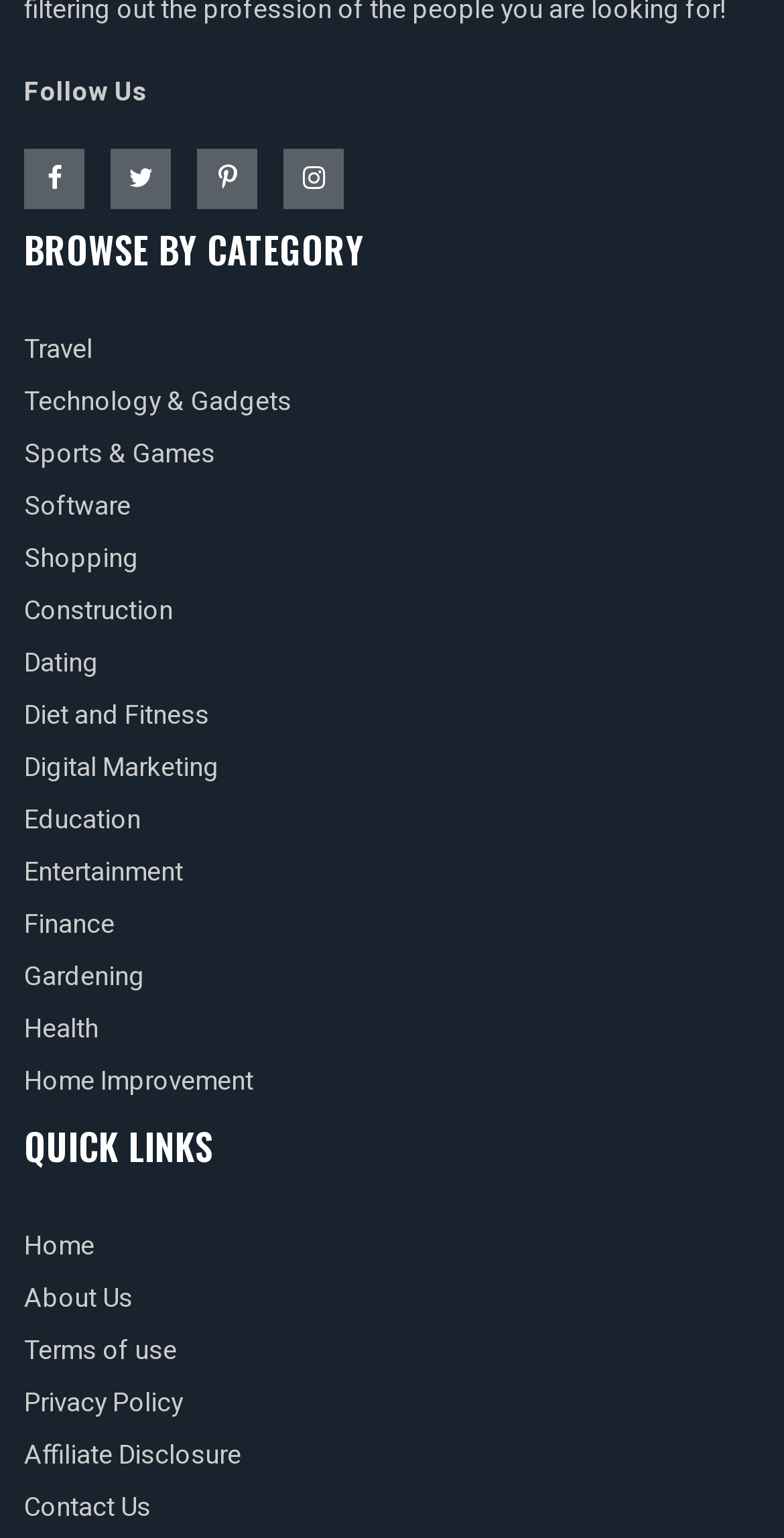How many categories are available for browsing?
Utilize the information in the image to give a detailed answer to the question.

I counted the number of links under the 'BROWSE BY CATEGORY' heading, which are 'Travel', 'Technology & Gadgets', 'Sports & Games', 'Software', 'Shopping', 'Construction', 'Dating', 'Diet and Fitness', 'Digital Marketing', 'Education', 'Entertainment', 'Finance', 'Gardening', 'Health', 'Home Improvement'. There are 17 categories in total.